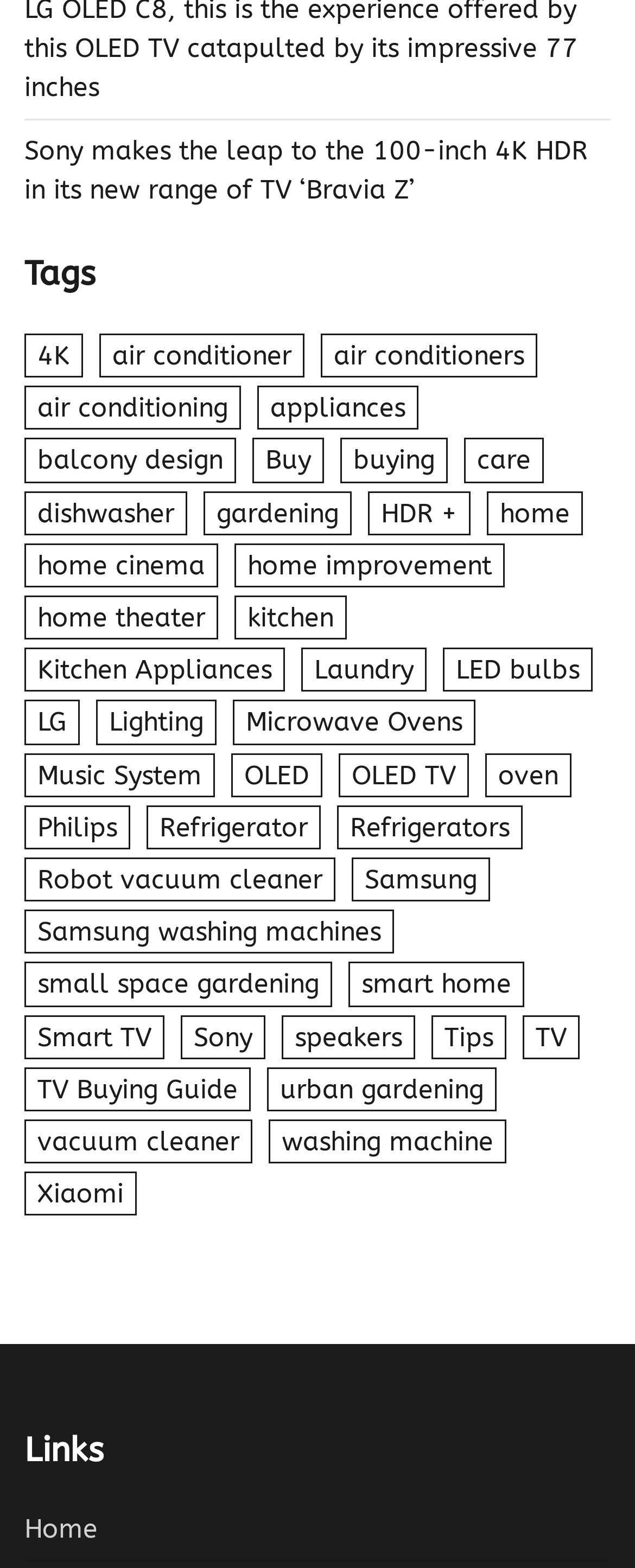Locate the bounding box of the UI element described by: "home improvement" in the given webpage screenshot.

[0.369, 0.346, 0.795, 0.375]